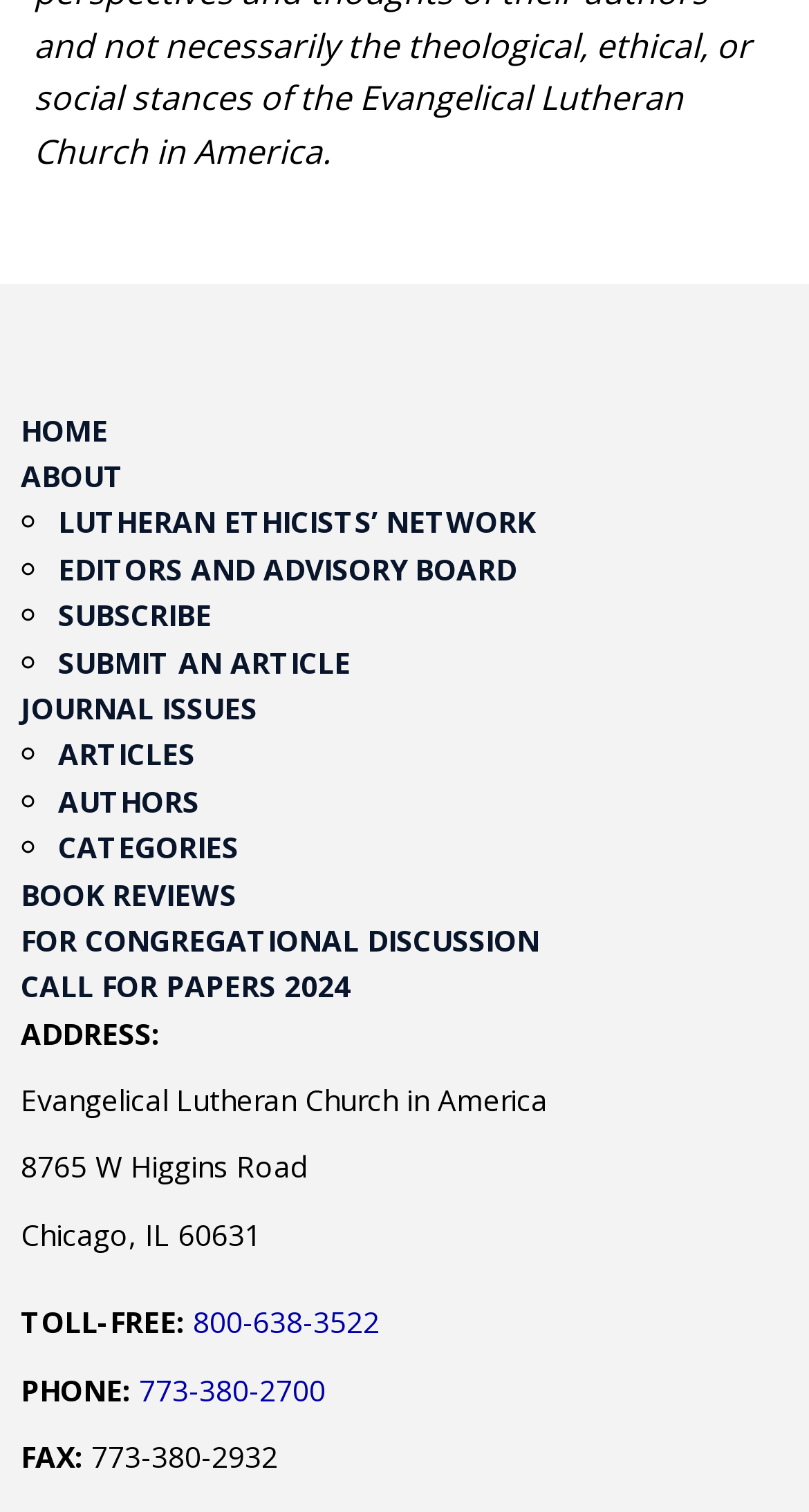Please find the bounding box coordinates in the format (top-left x, top-left y, bottom-right x, bottom-right y) for the given element description. Ensure the coordinates are floating point numbers between 0 and 1. Description: Journal Issues

[0.026, 0.455, 0.318, 0.481]